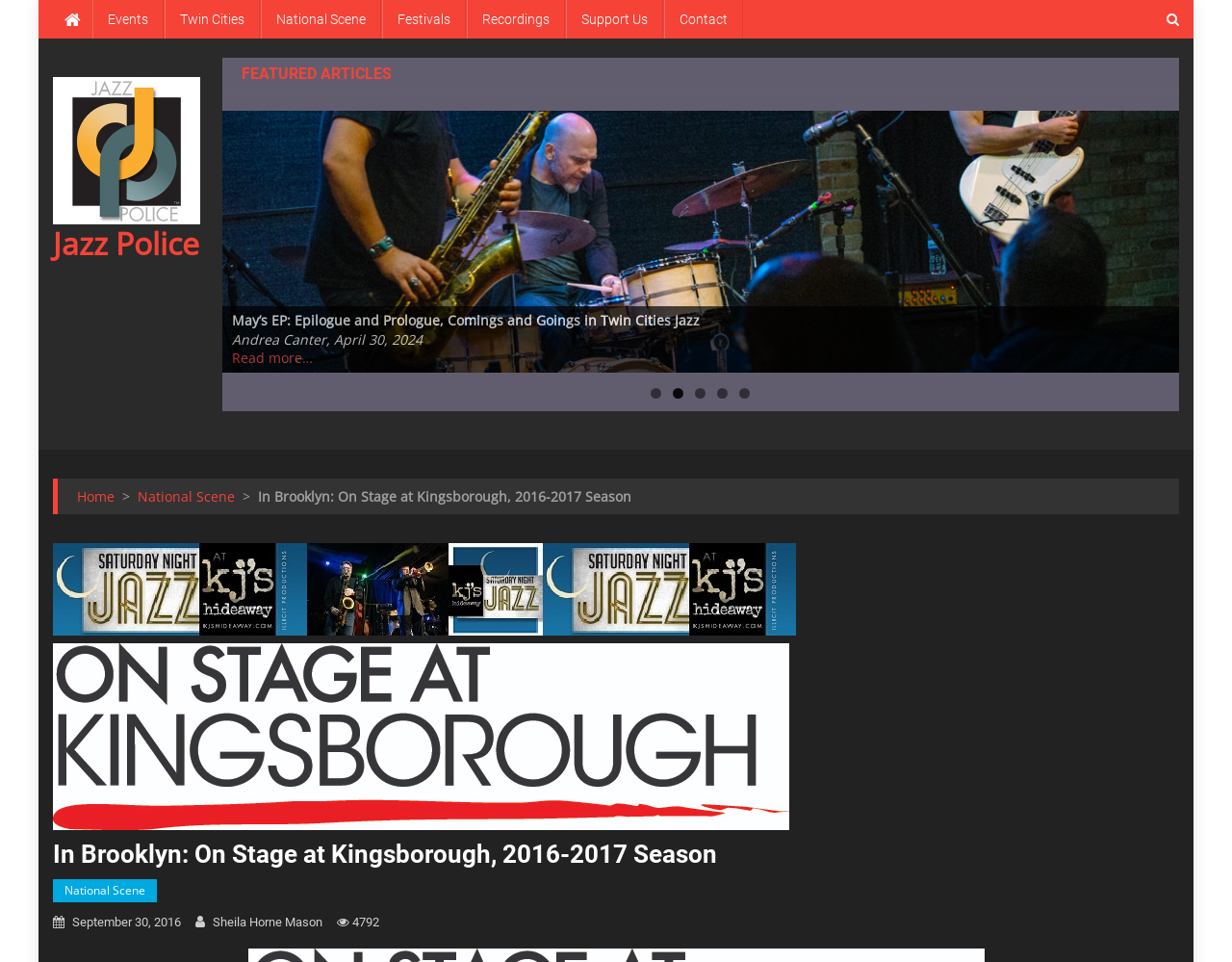Answer the following query with a single word or phrase:
What is the name of the festival mentioned in the article?

Newport Jazz Festival